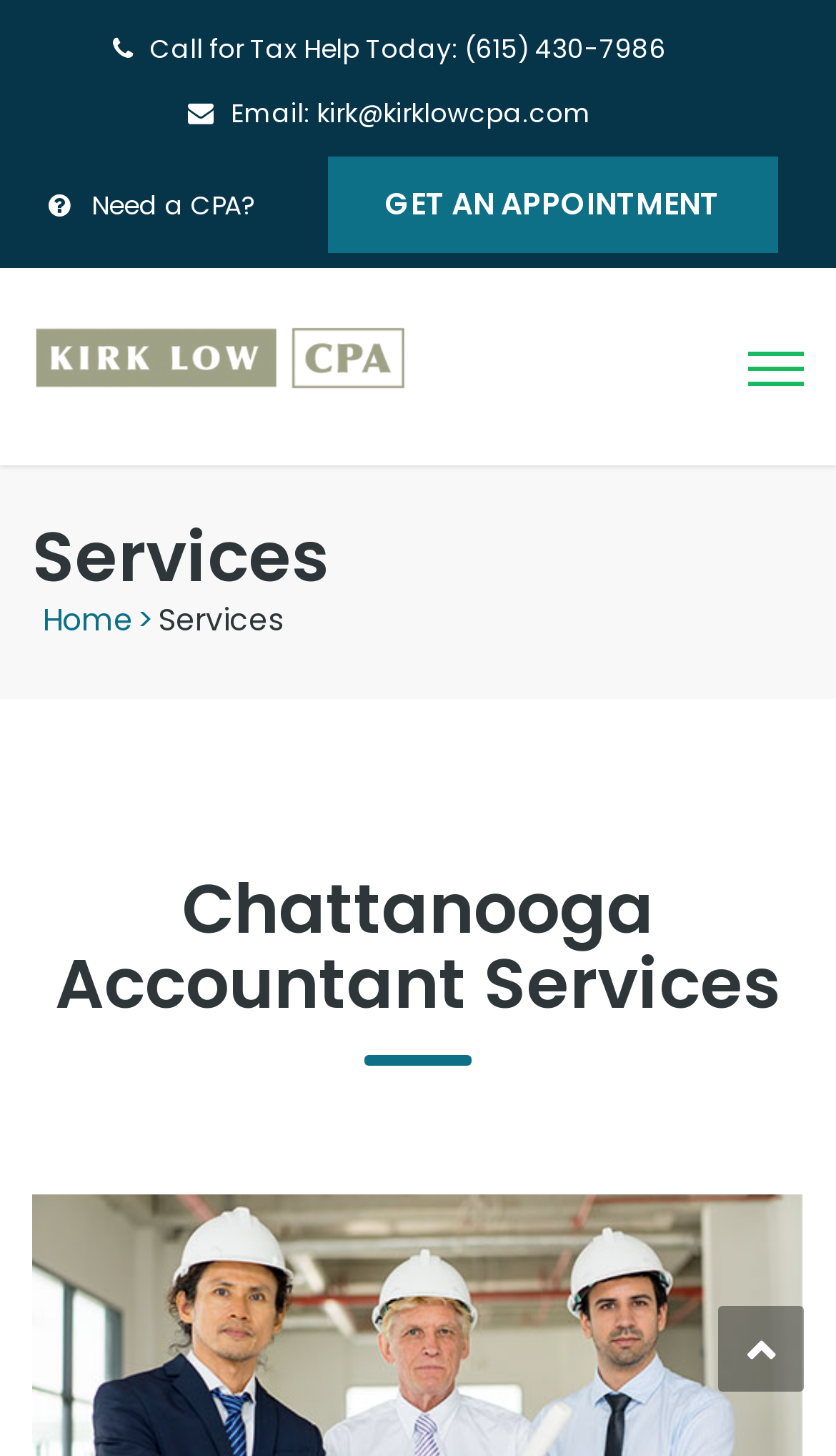Produce an extensive caption that describes everything on the webpage.

The webpage is about Kirk Low, a property tax consultant, and his services. At the top, there is a heading that reads "Property Tax Chattanooga, Sales and Use Tax, Business Tax Chattanooga". Below this heading, there are two lines of contact information: a phone number "Call for Tax Help Today: (615) 430-7986" and an email address "Email: kirk@kirklowcpa.com". 

To the left of the contact information, there is a section that asks "Need a CPA?" and provides a link to "GET AN APPOINTMENT". Below this section, there is a link to "Kirk Low" accompanied by an image of Kirk Low. 

On the left side of the page, there is a navigation menu with a heading "Services" and links to "Home" and "Services". Below the navigation menu, there is a heading "Chattanooga Accountant Services". 

At the bottom right corner of the page, there is a social media icon represented by a Unicode character "\uf077".